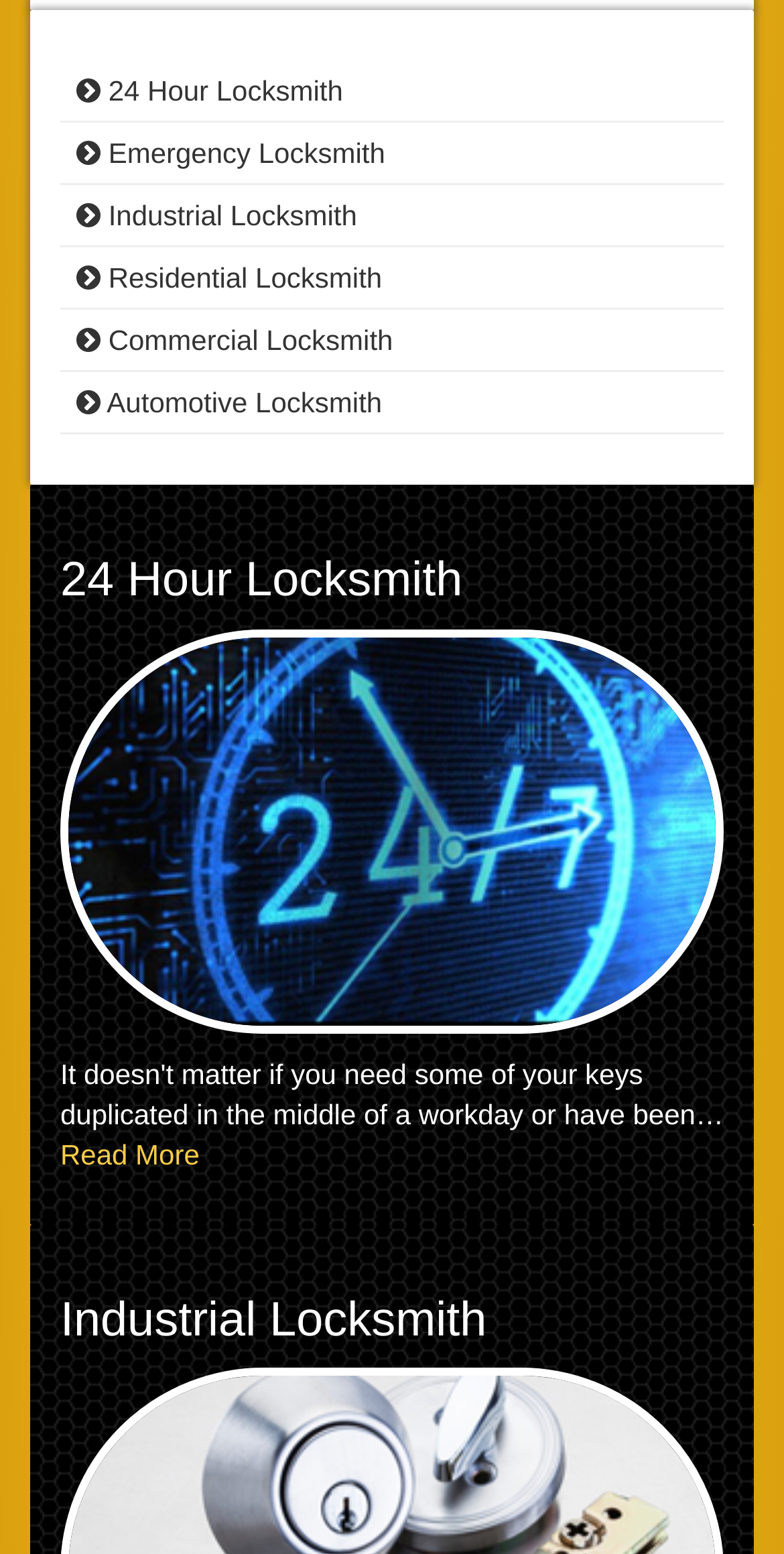Provide the bounding box coordinates of the HTML element described by the text: "Commercial Locksmith".

[0.077, 0.2, 0.923, 0.24]